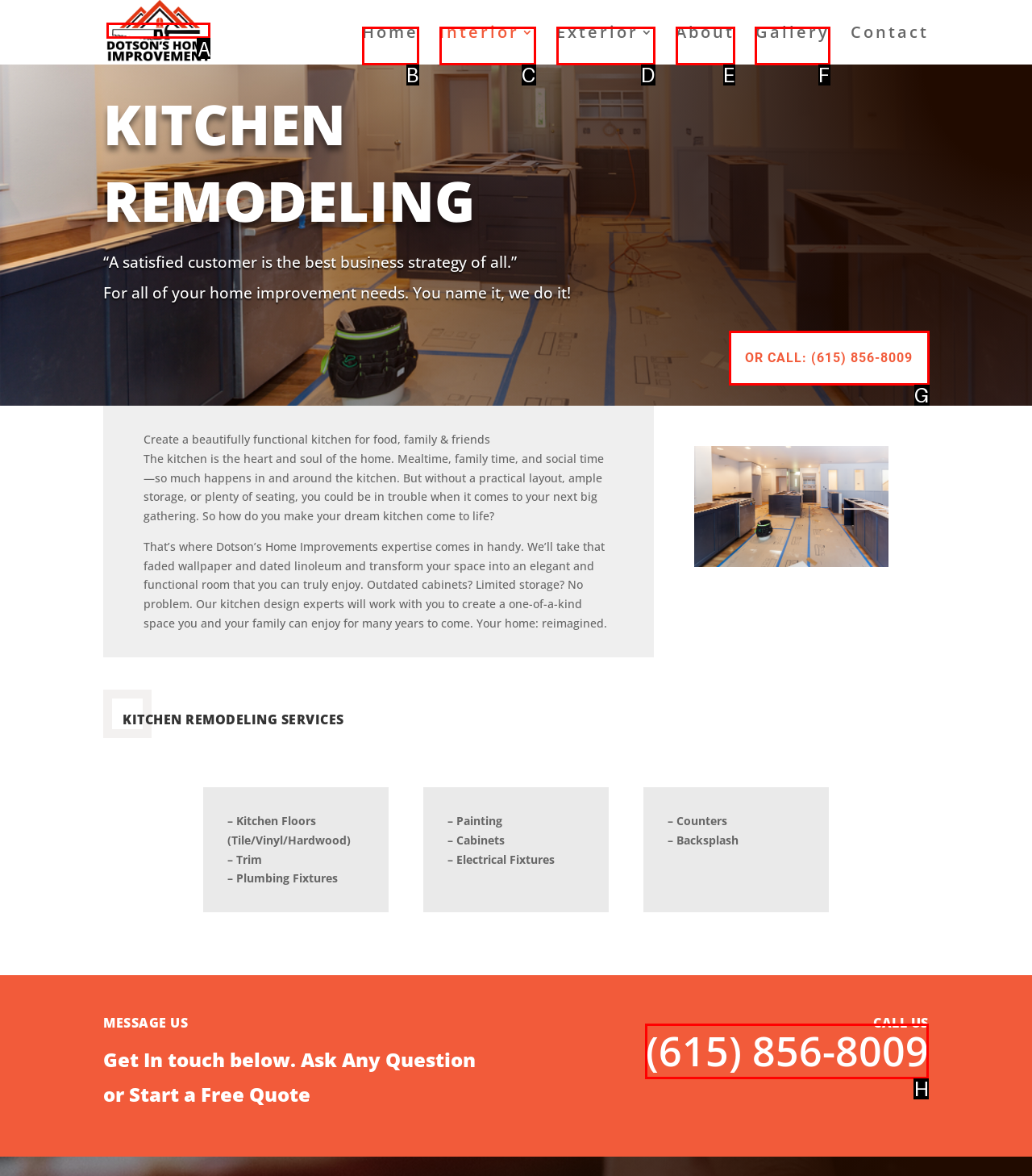Identify the correct choice to execute this task: View the 'Gallery'
Respond with the letter corresponding to the right option from the available choices.

F